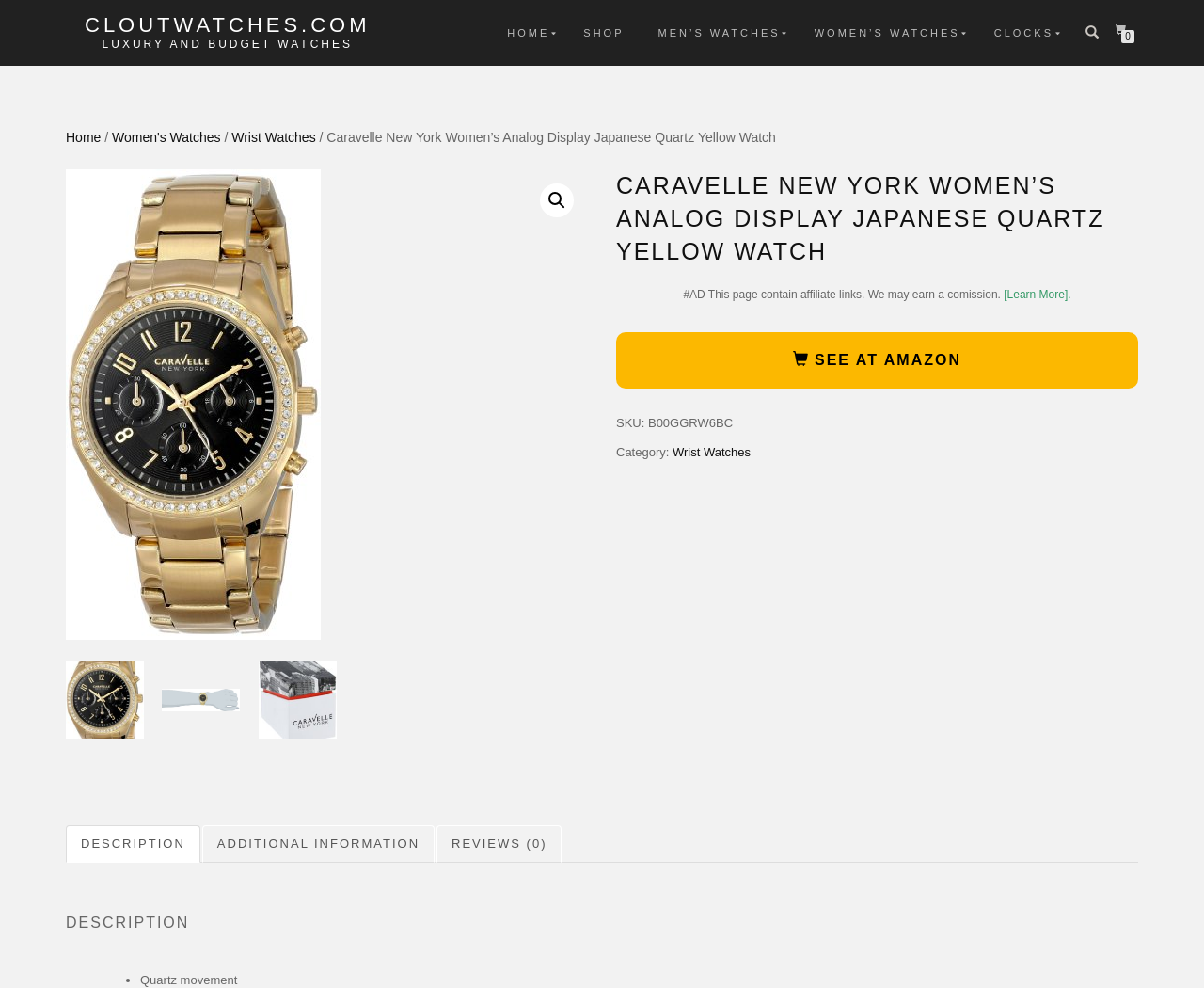Extract the primary headline from the webpage and present its text.

CARAVELLE NEW YORK WOMEN’S ANALOG DISPLAY JAPANESE QUARTZ YELLOW WATCH